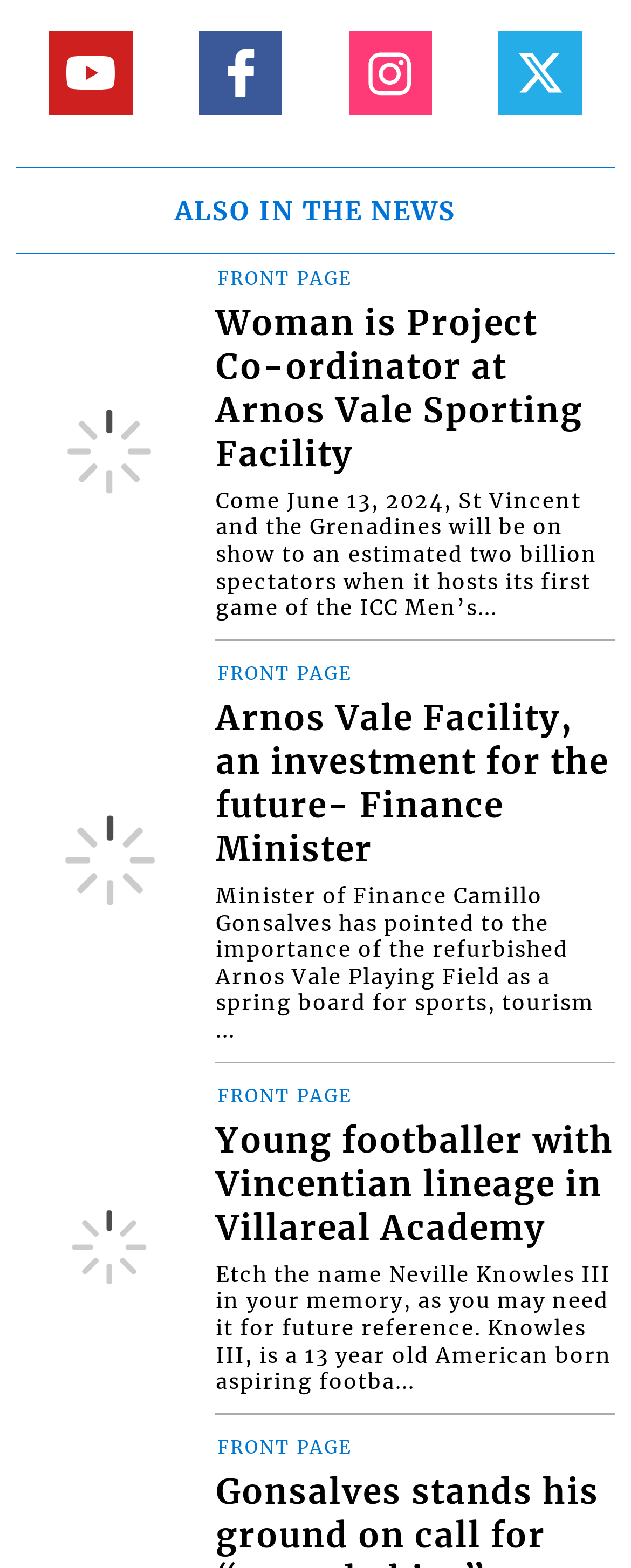What is the website's Facebook page?
Using the image as a reference, answer with just one word or a short phrase.

www.workplacesuccess.com